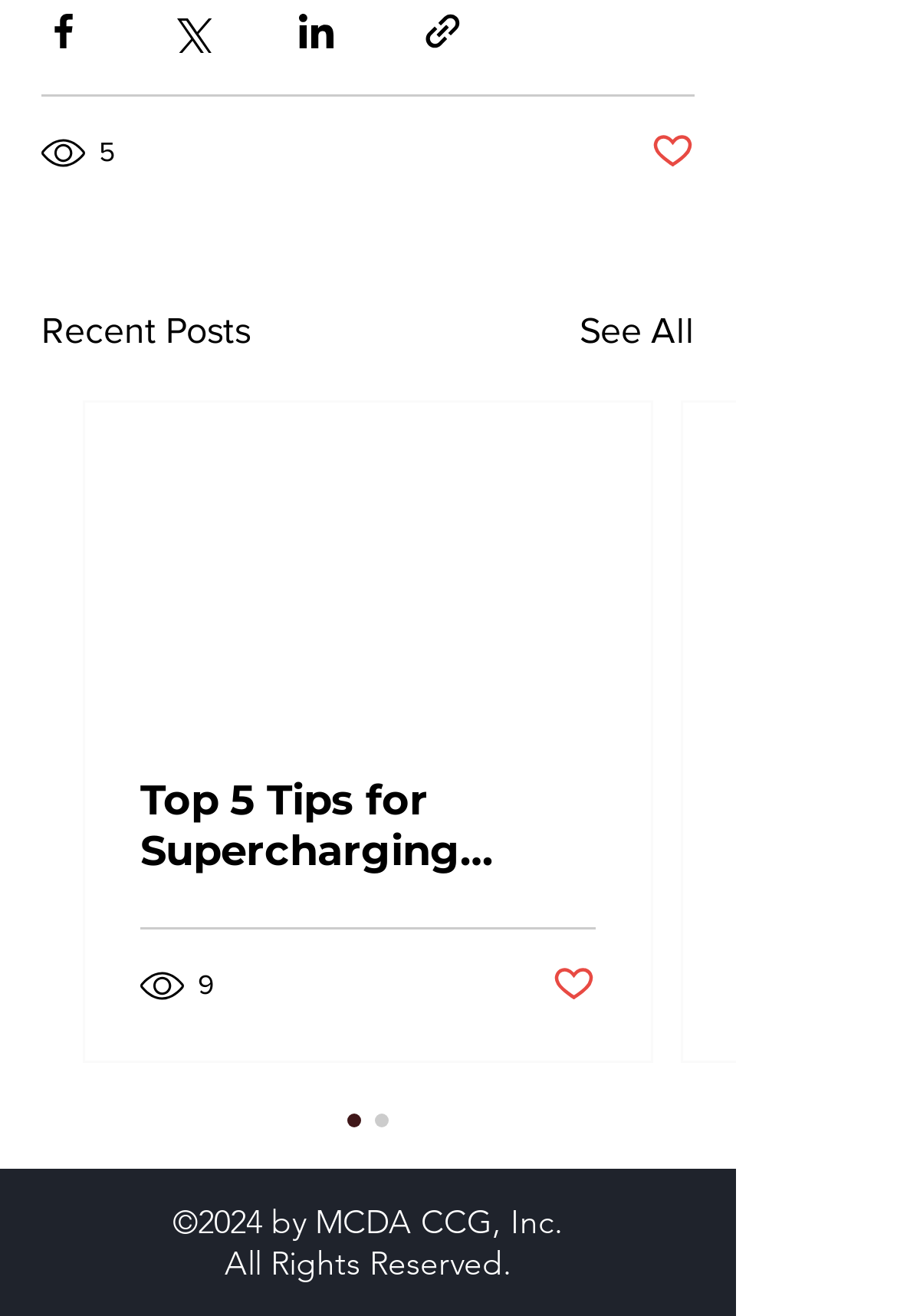Utilize the details in the image to give a detailed response to the question: How many social media sharing options are available?

I counted the number of social media sharing buttons, which are 'Share via Facebook', 'Share via Twitter', 'Share via LinkedIn', and 'Share via link', and found that there are 4 options.